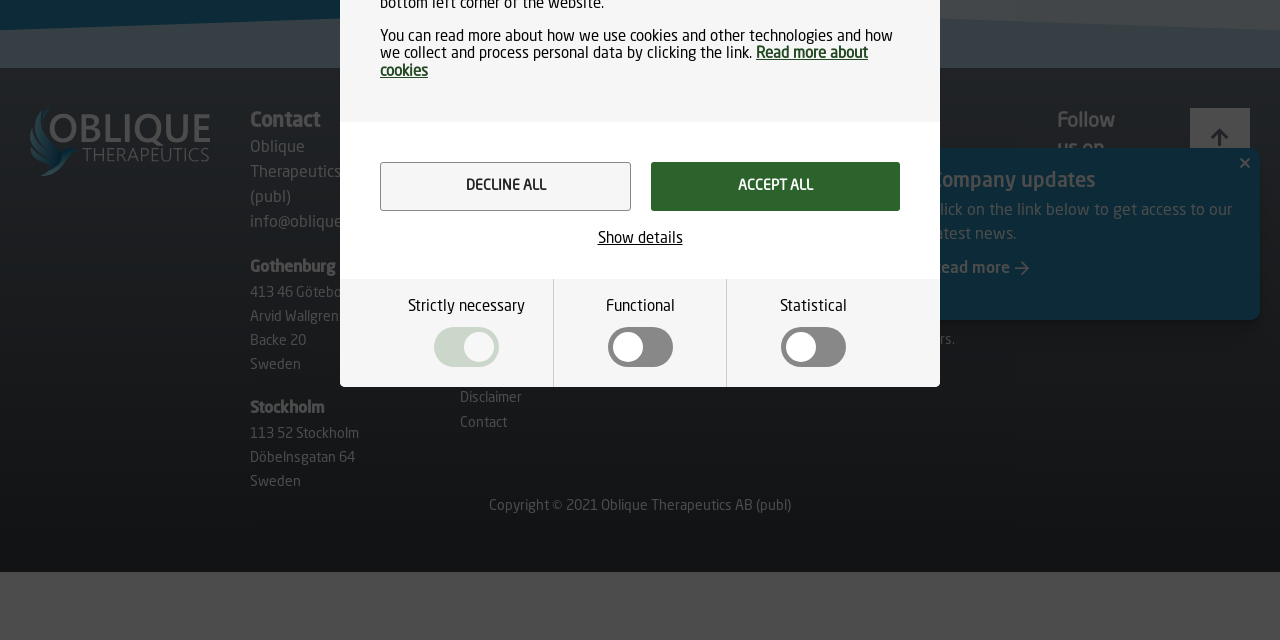Provide the bounding box coordinates of the UI element that matches the description: "alt="Facebook"".

None